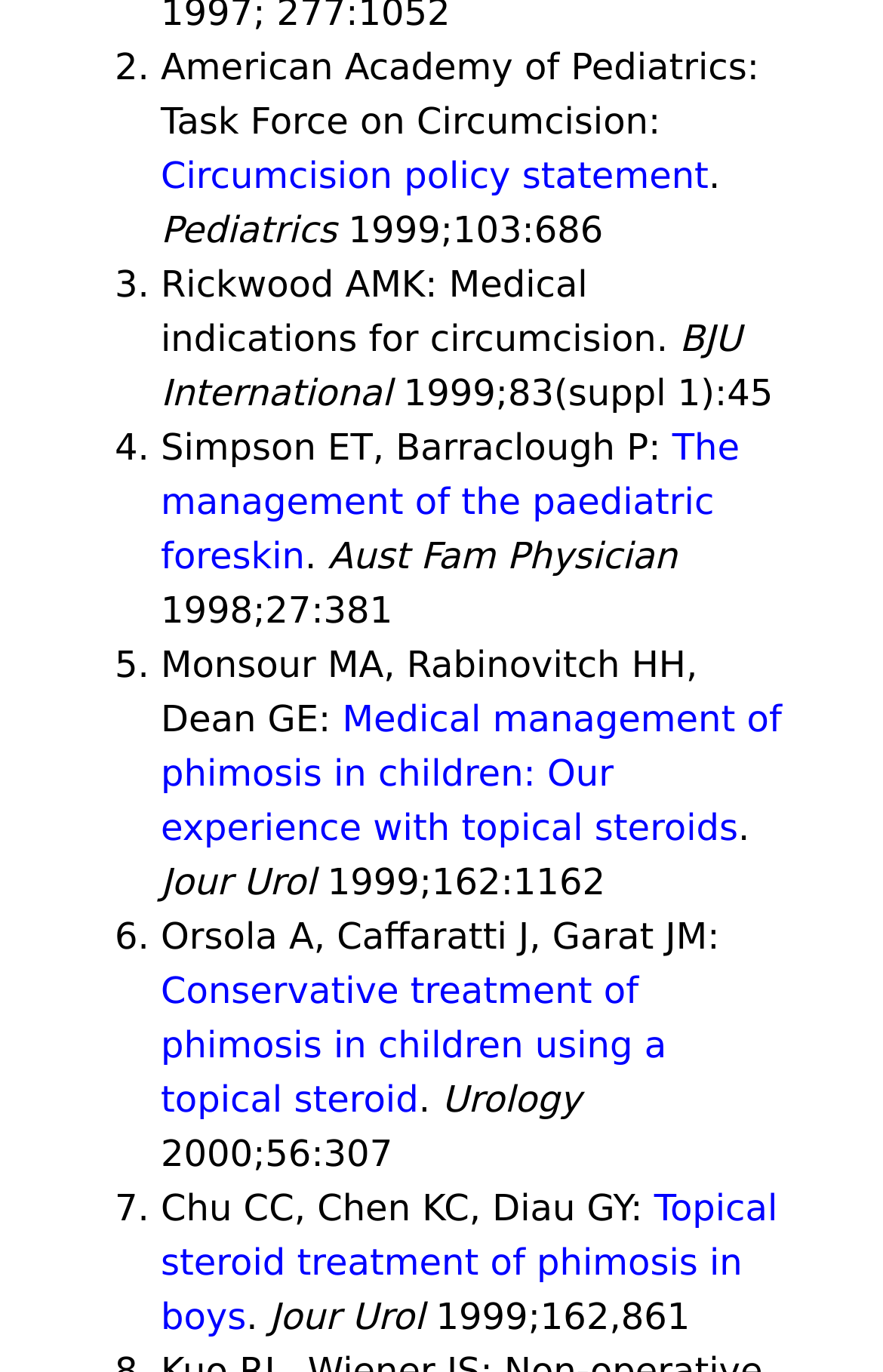What is the journal name of the fifth reference?
Provide an in-depth answer to the question, covering all aspects.

The fifth reference is 'Monsour MA, Rabinovitch HH, Dean GE: Medical management of phimosis in children: Our experience with topical steroids' which is a link element with bounding box coordinates [0.182, 0.508, 0.885, 0.618]. The journal name is mentioned as 'Jour Urol' in the StaticText element with bounding box coordinates [0.182, 0.627, 0.358, 0.658].